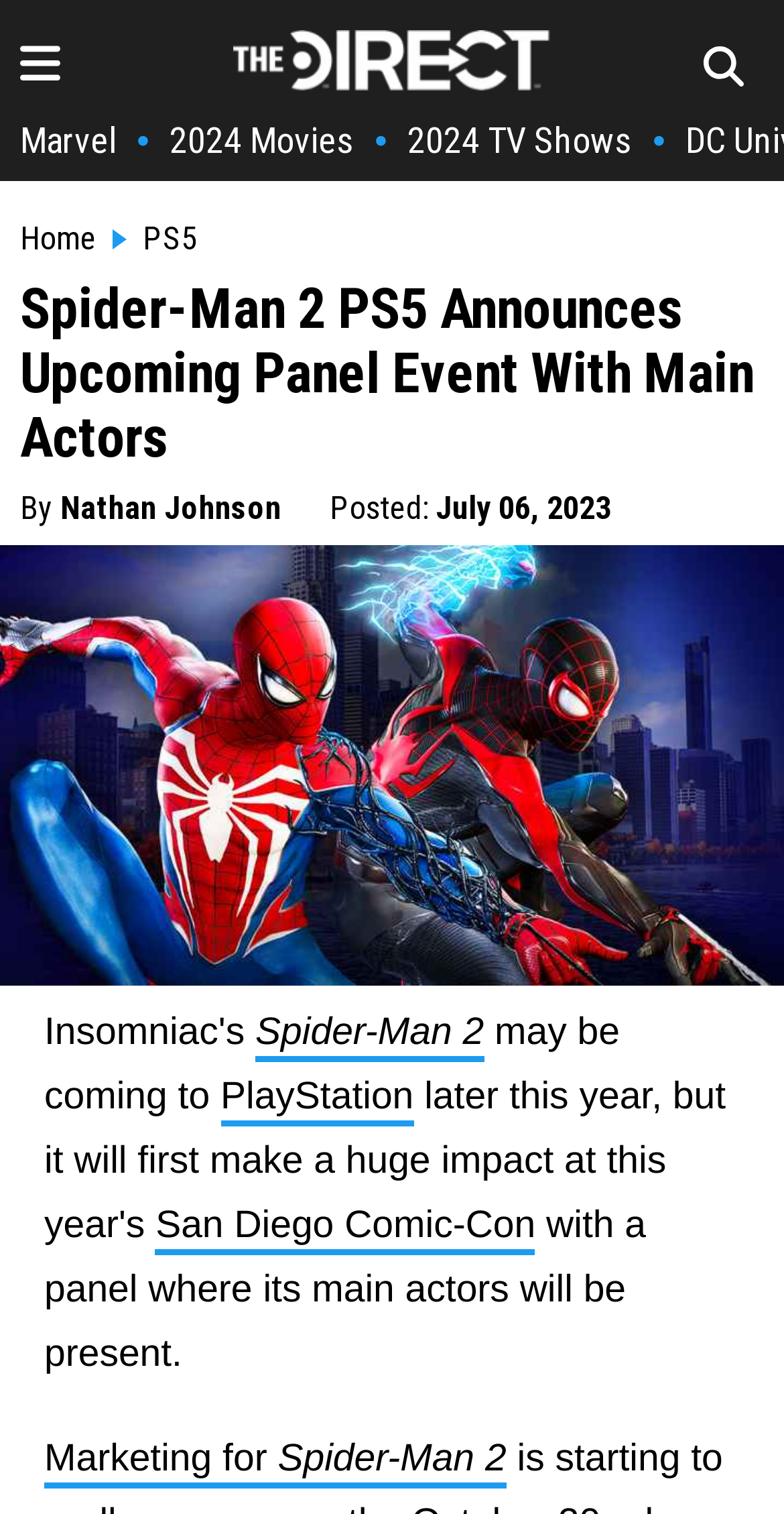Create a detailed narrative describing the layout and content of the webpage.

The webpage is about Marvel's Spider-Man 2 video game, specifically its upcoming panel event at San Diego Comic-Con. At the top left of the page, there is a small image, and next to it, a link to "The Direct Homepage" with the website's logo. On the top right, there is another small image. Below these, there are links to "Marvel", "2024 Movies", and "2024 TV Shows", separated by a bullet point.

The main heading of the page, "Spider-Man 2 PS5 Announces Upcoming Panel Event With Main Actors", is centered at the top of the page. Below this, there is a byline with the author's name, "Nathan Johnson", and the date "July 06, 2023".

The main content of the page is an image of Spider-Man 2 Miles Morales PS5, taking up most of the page's width. Below this image, there is a paragraph of text, which mentions that Spider-Man 2 may be coming to PlayStation and will have a panel at San Diego Comic-Con, where its main actors will be present. There are also links to related topics, such as "Spider-Man 2" and "Marketing for Spider-Man 2", scattered throughout the text.